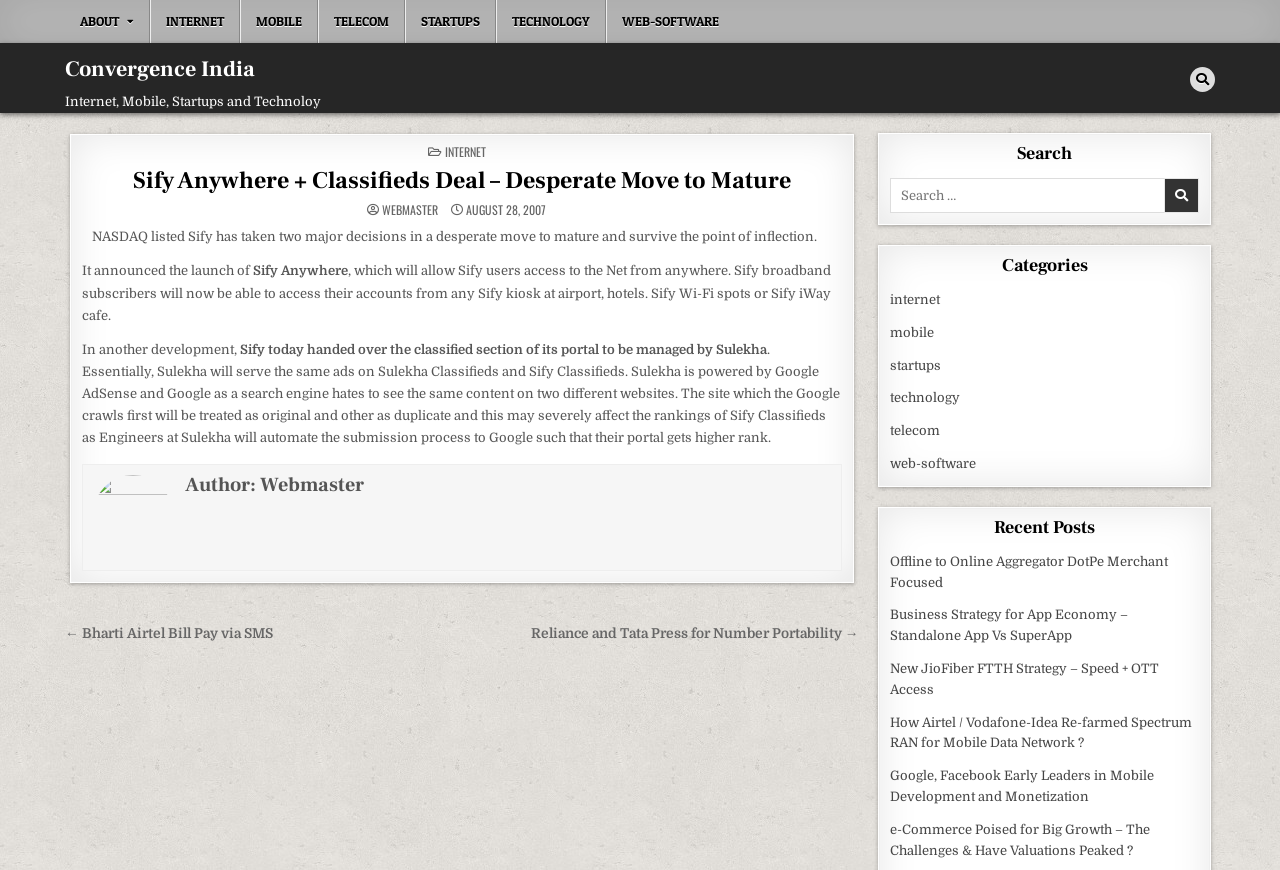How many recent posts are listed on the webpage?
Please respond to the question thoroughly and include all relevant details.

The webpage has a section titled 'Recent Posts' which lists five recent posts with their titles and links.